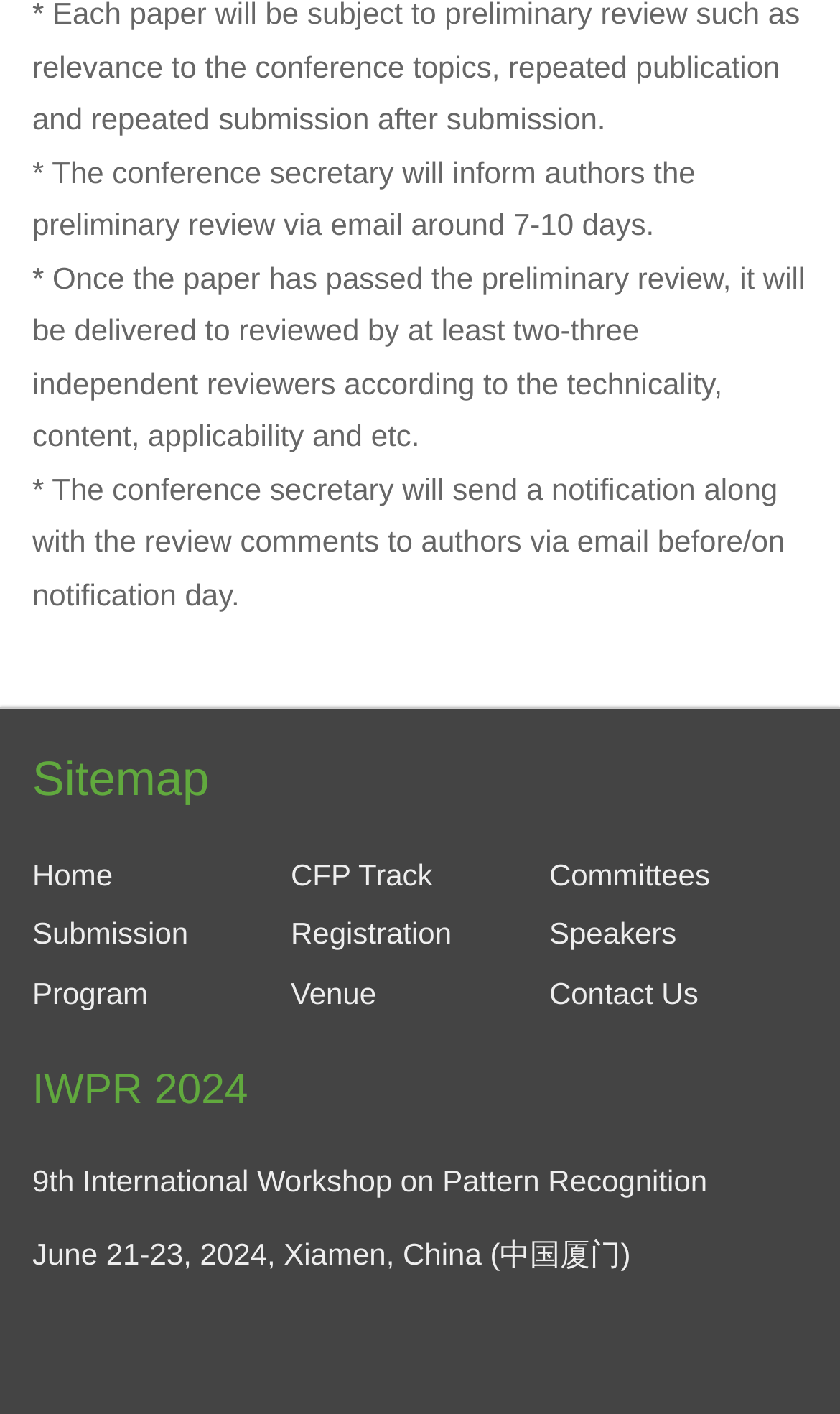Please identify the bounding box coordinates of the element's region that I should click in order to complete the following instruction: "view submission guidelines". The bounding box coordinates consist of four float numbers between 0 and 1, i.e., [left, top, right, bottom].

[0.038, 0.648, 0.224, 0.672]